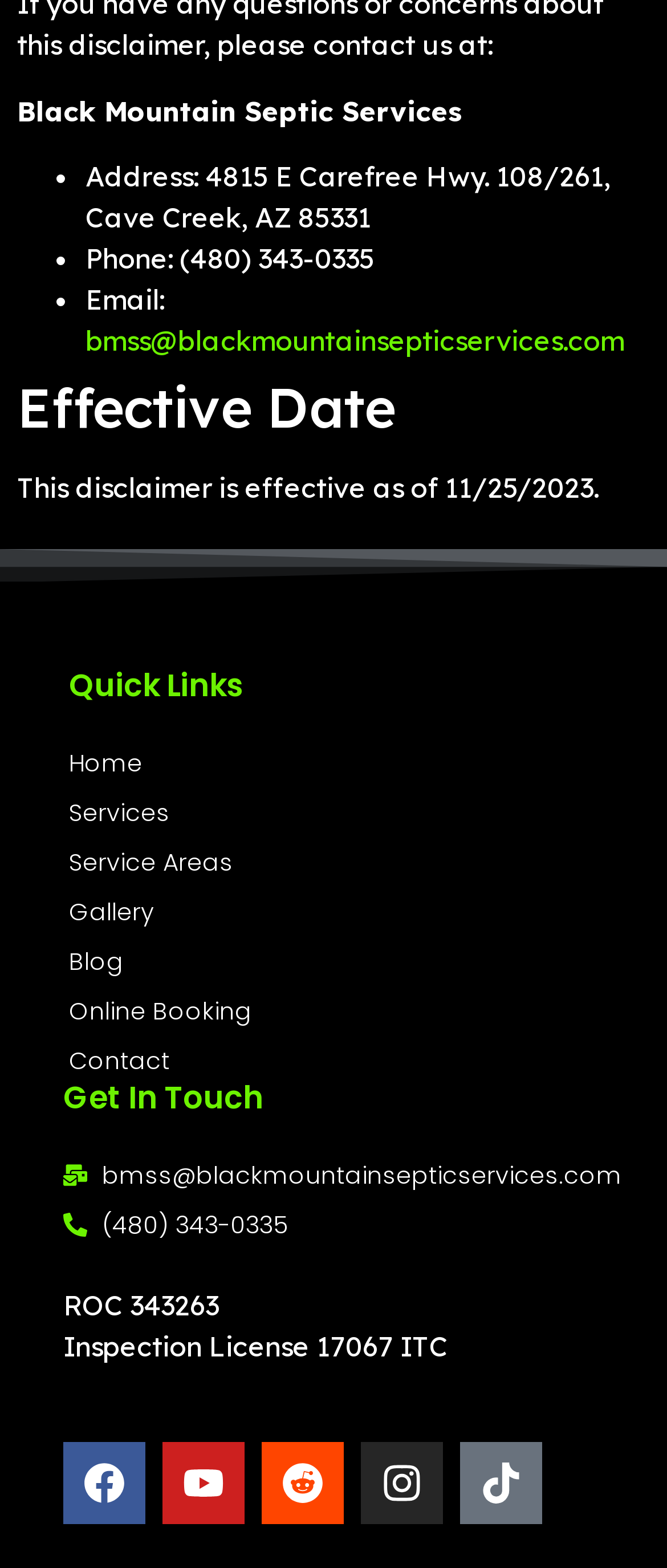From the webpage screenshot, identify the region described by Gallery. Provide the bounding box coordinates as (top-left x, top-left y, bottom-right x, bottom-right y), with each value being a floating point number between 0 and 1.

[0.104, 0.57, 0.508, 0.593]